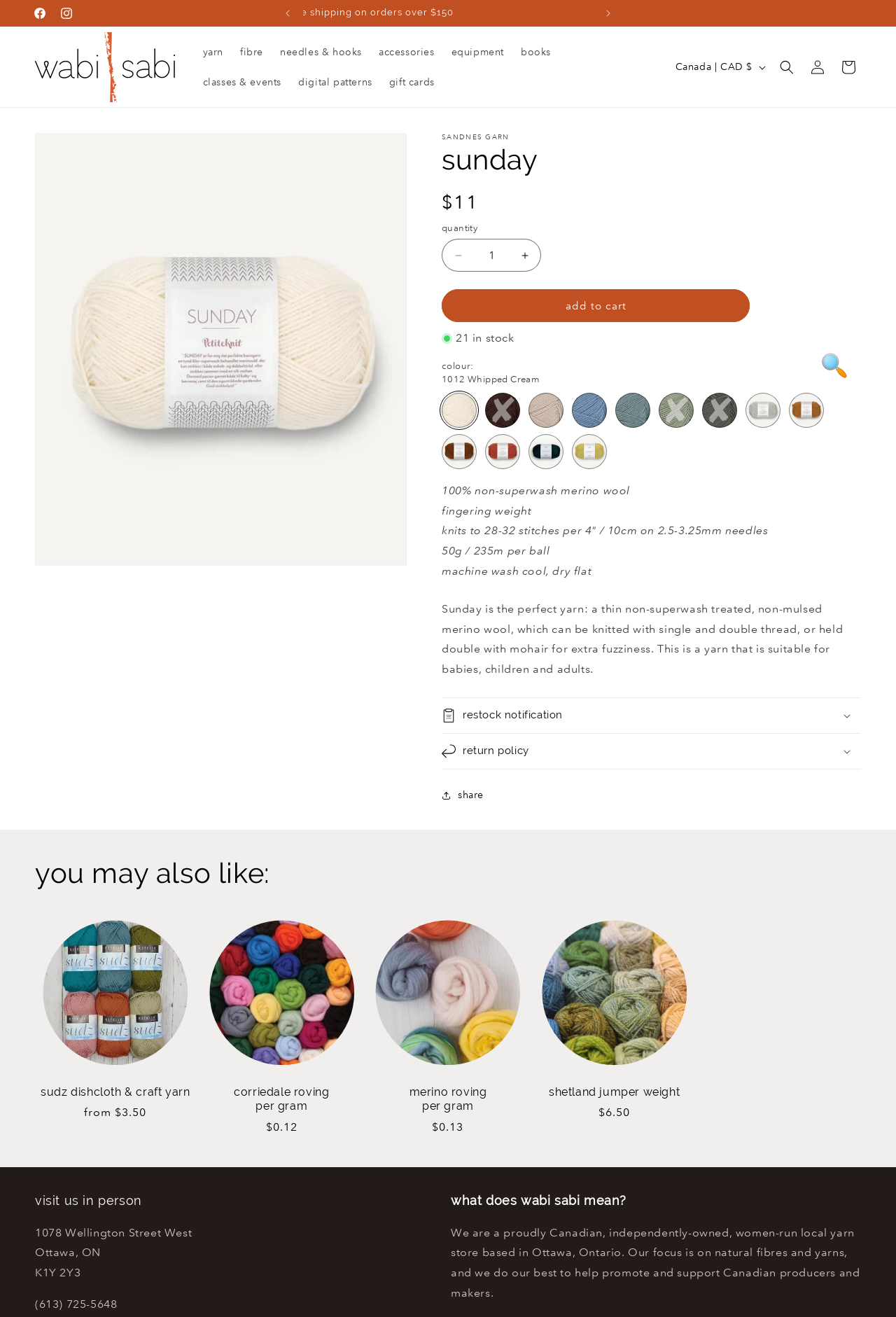Using the description "Facebook", locate and provide the bounding box of the UI element.

[0.03, 0.0, 0.059, 0.02]